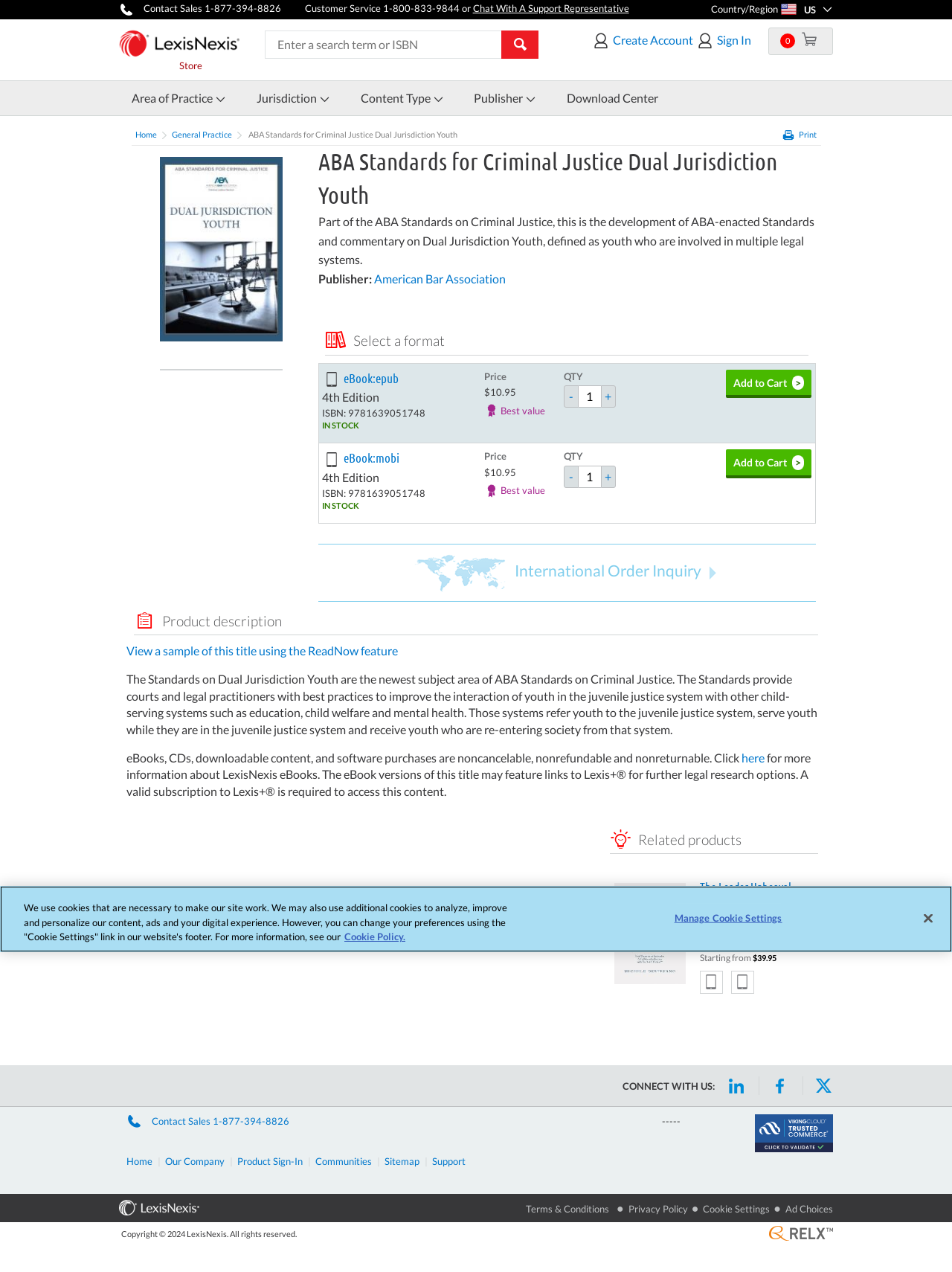Identify and provide the bounding box coordinates of the UI element described: "Sitemap". The coordinates should be formatted as [left, top, right, bottom], with each number being a float between 0 and 1.

[0.404, 0.908, 0.441, 0.917]